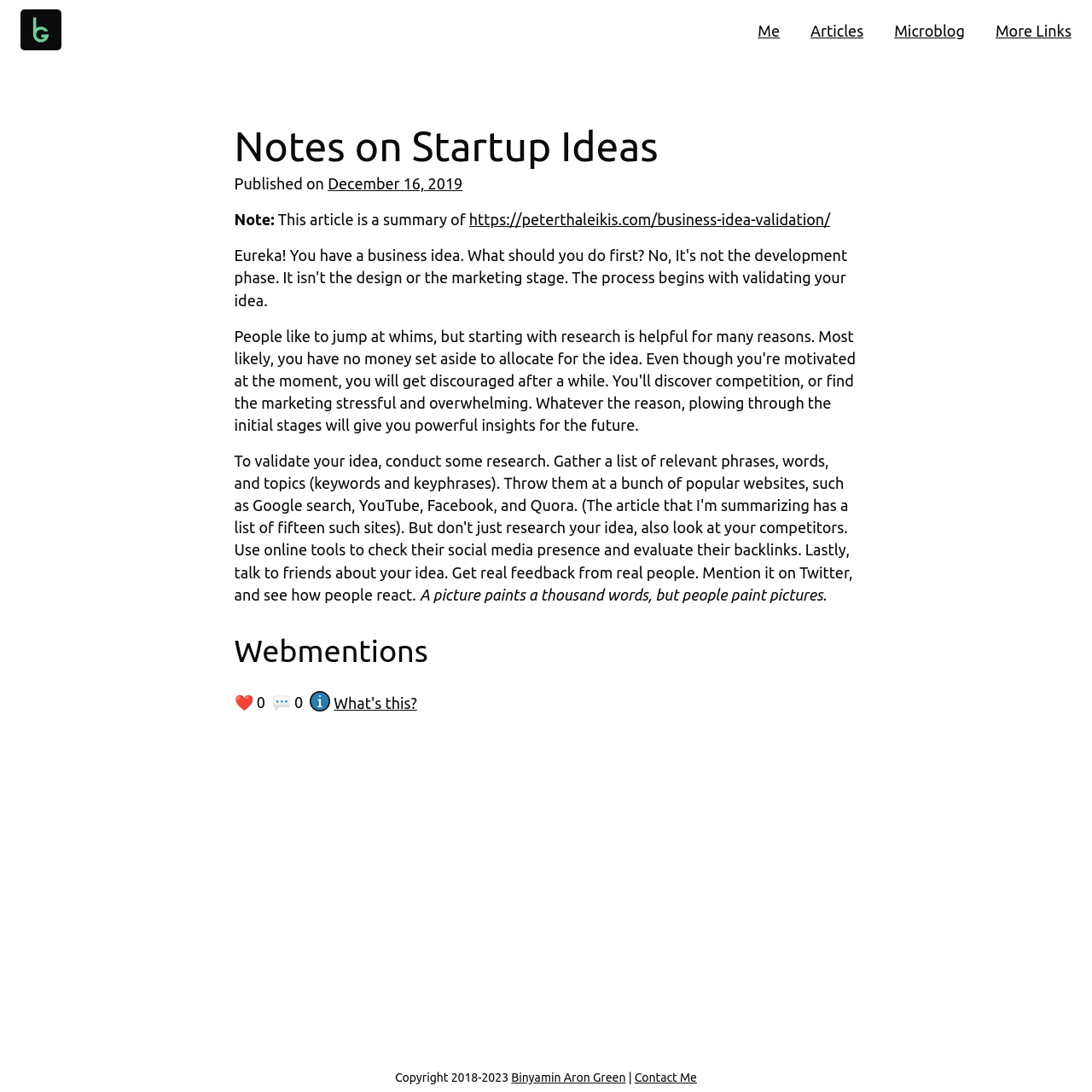Based on the element description Binyamin Aron Green, identify the bounding box of the UI element in the given webpage screenshot. The coordinates should be in the format (top-left x, top-left y, bottom-right x, bottom-right y) and must be between 0 and 1.

[0.468, 0.98, 0.573, 0.993]